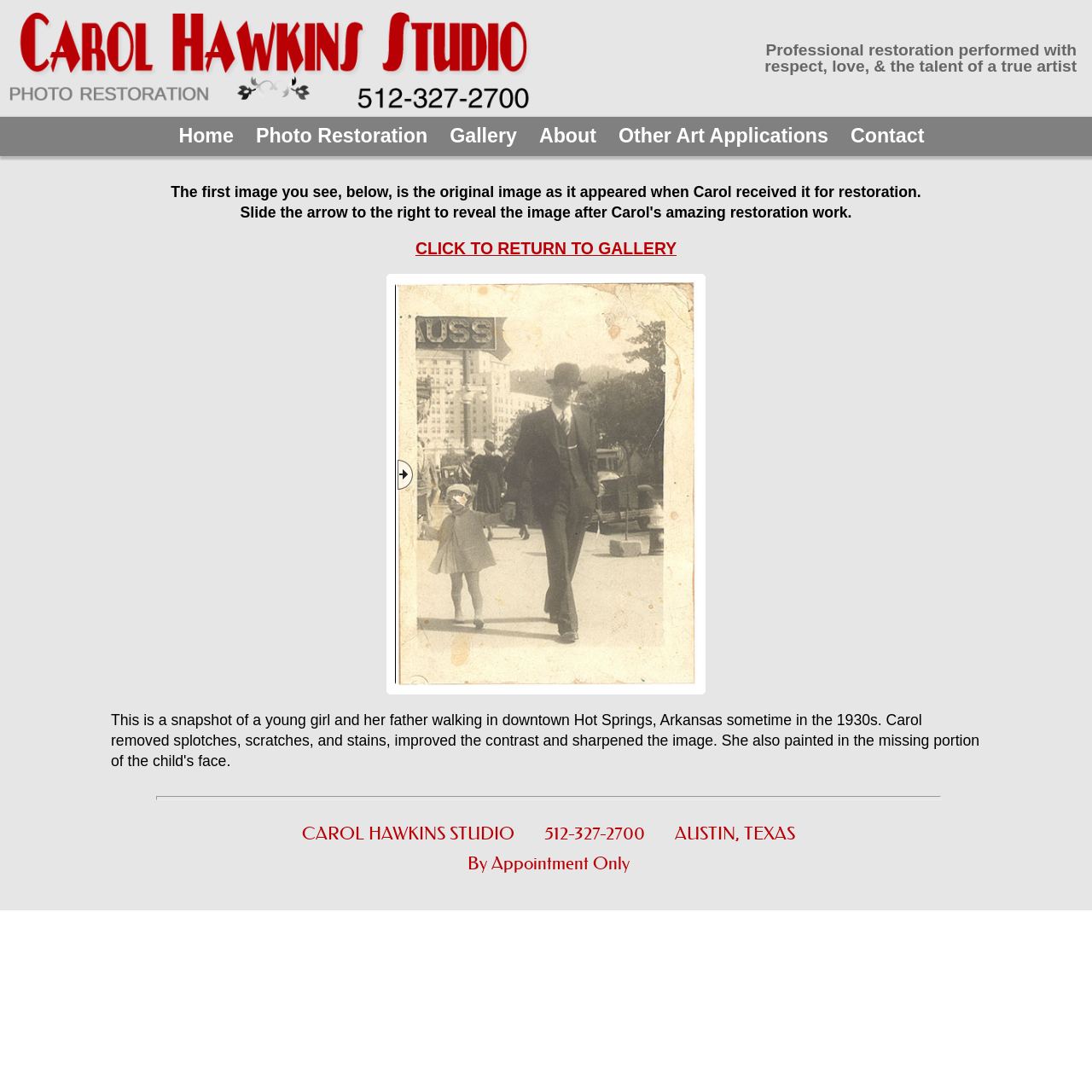Identify the bounding box coordinates for the UI element described as: "Other Art Applications".

[0.566, 0.114, 0.759, 0.135]